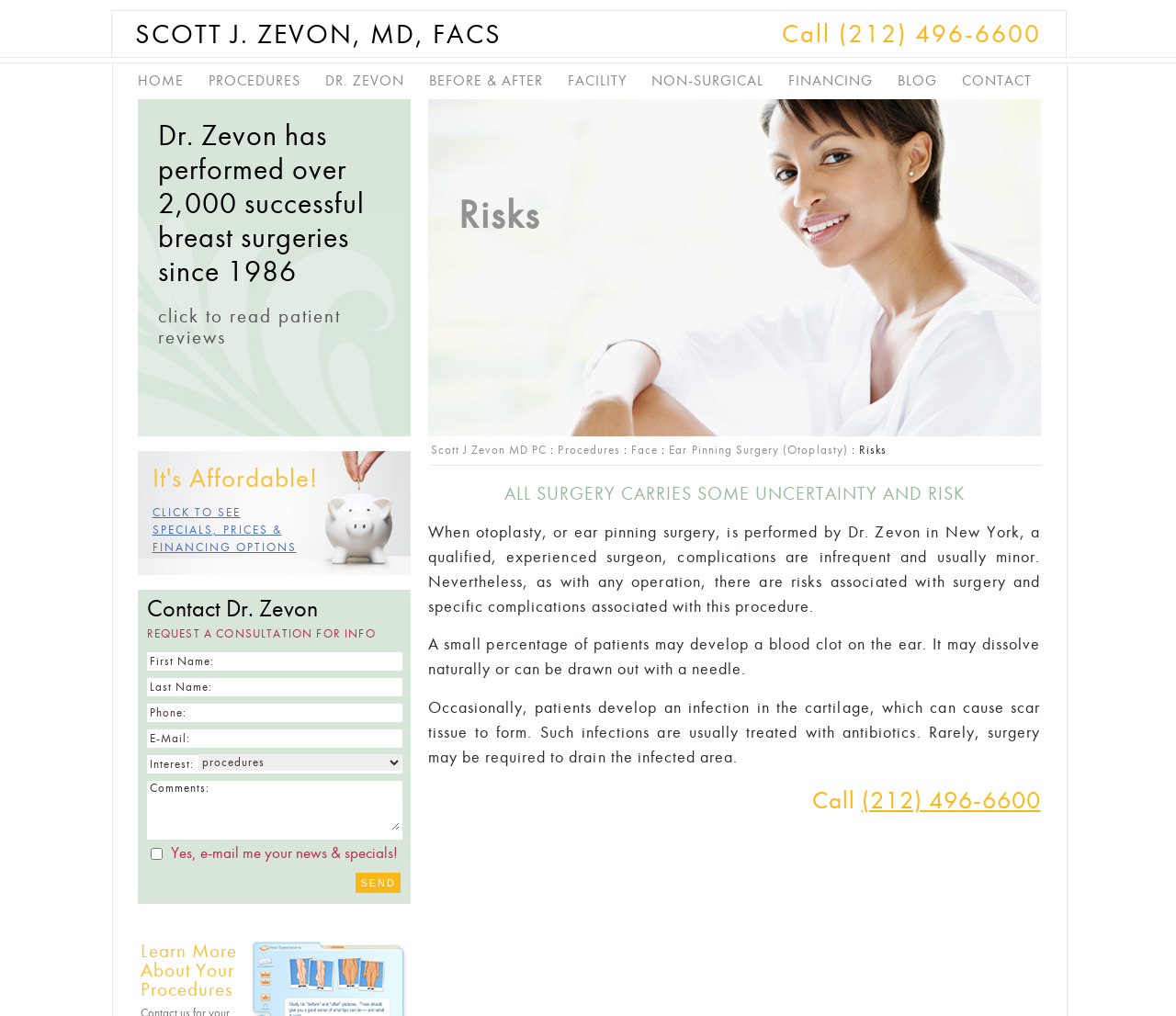Using the webpage screenshot and the element description (212) 496-6600, determine the bounding box coordinates. Specify the coordinates in the format (top-left x, top-left y, bottom-right x, bottom-right y) with values ranging from 0 to 1.

[0.732, 0.774, 0.885, 0.802]